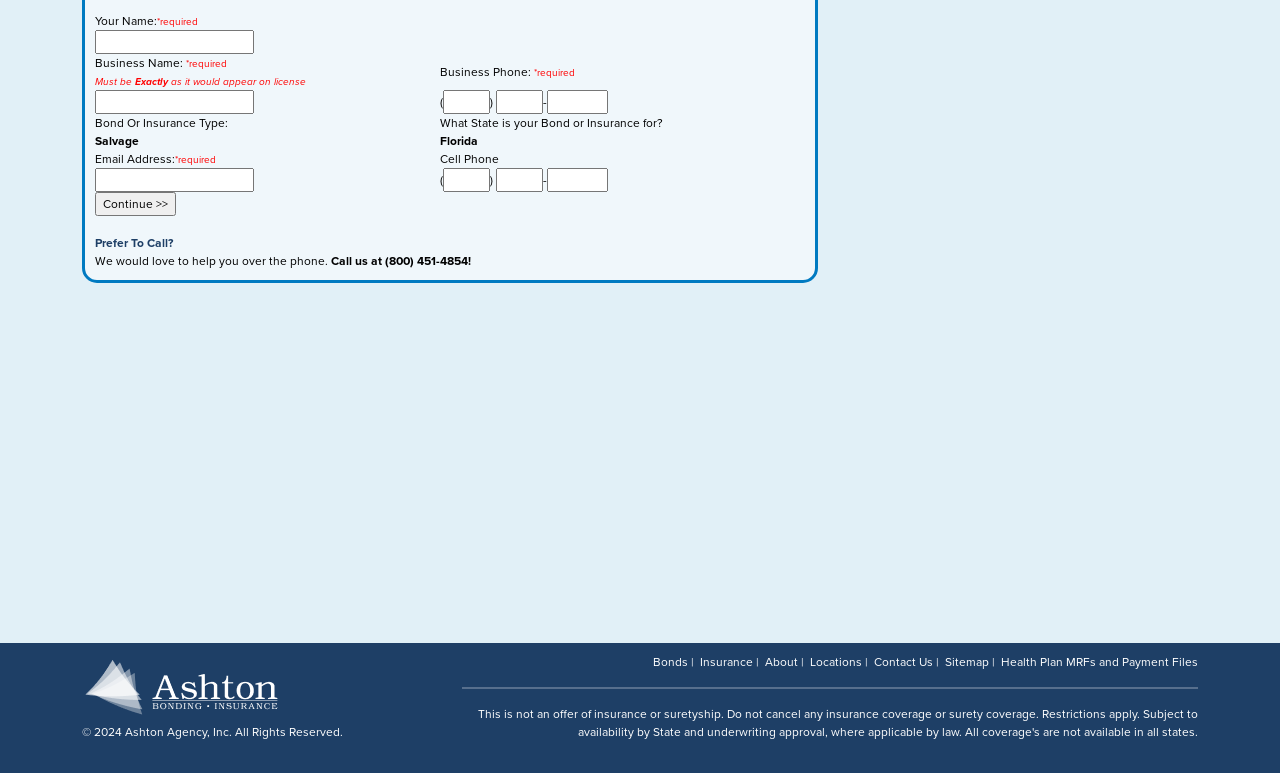Please give a concise answer to this question using a single word or phrase: 
What is the copyright information on the webpage?

2024 Ashton Agency, Inc.